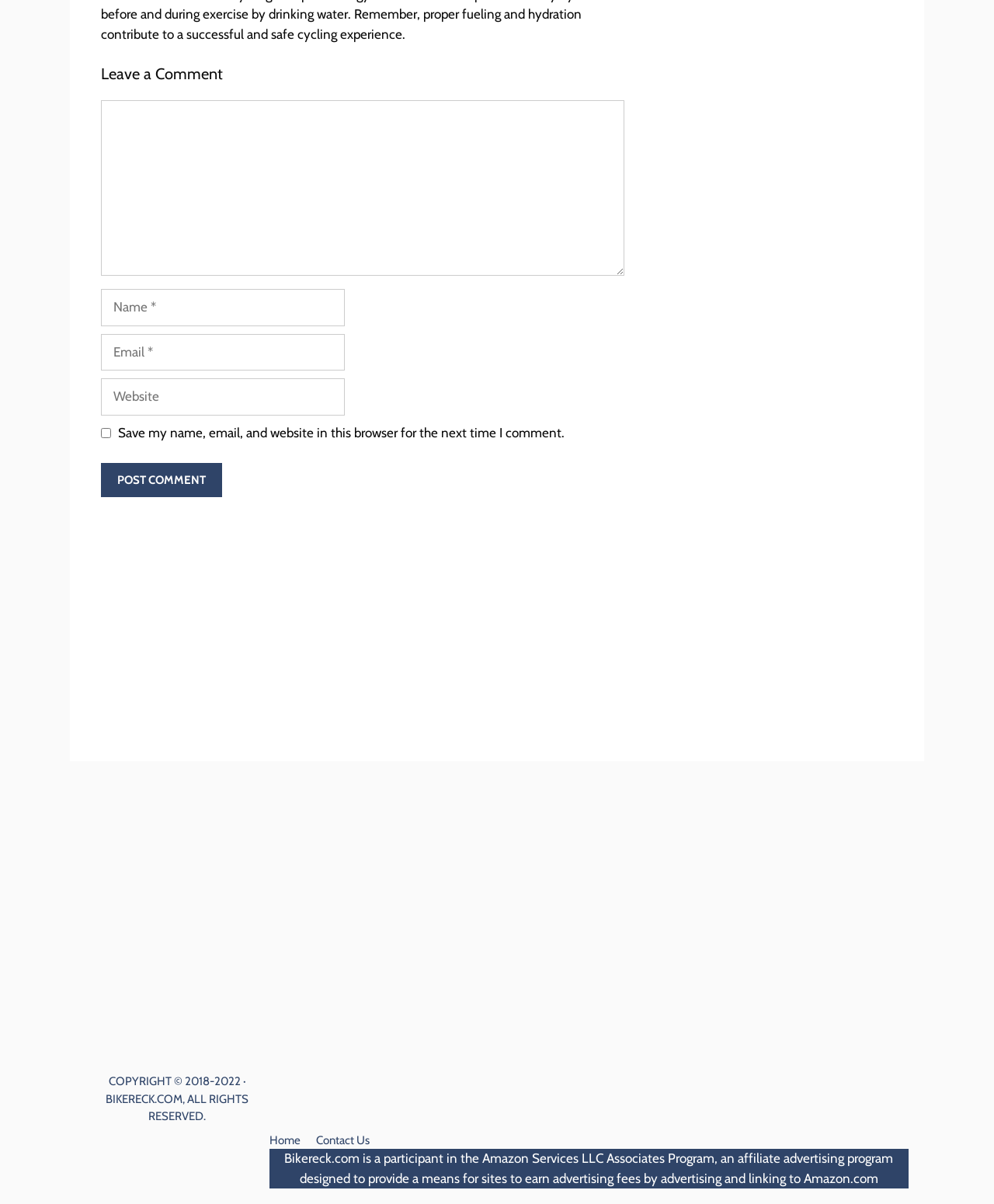Please answer the following query using a single word or phrase: 
What is the website's affiliate program?

Amazon Services LLC Associates Program